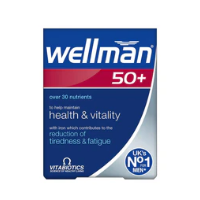Explain in detail what you see in the image.

The image showcases the packaging for "WellMan 50+", a specialized health supplement designed for men over the age of 50. The box prominently features the brand name "WellMan" in bold letters, indicating its focus on health and vitality. Below the brand name, it highlights the product's benefits, including its formulation of over 30 nutrients aimed at maintaining overall well-being. Specifically, the product claims to help reduce tiredness and fatigue, an important aspect for many individuals in this age group.

The design employs a striking blue and white color scheme, emphasizing a clean and modern look, while the red accents draw attention to key features. This product is marketed as the UK's number one men's vitamin, reinforcing its credibility and popularity among consumers seeking targeted nutritional support for health and vitality.